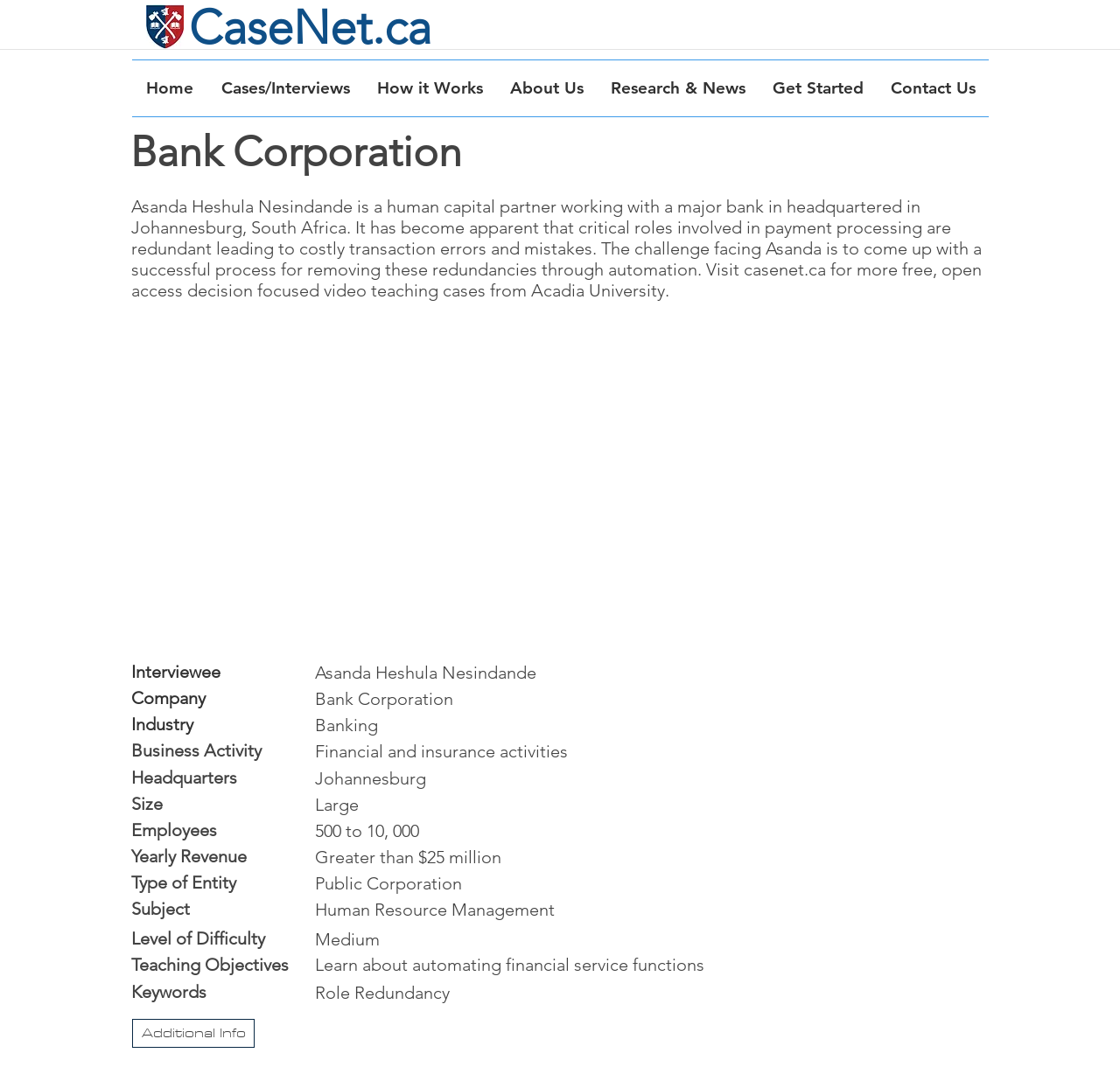Utilize the information from the image to answer the question in detail:
What is the name of the company in the case study?

The company name is mentioned in the heading 'Bank Corporation' and also in the StaticText 'Company' as 'Bank Corporation'.